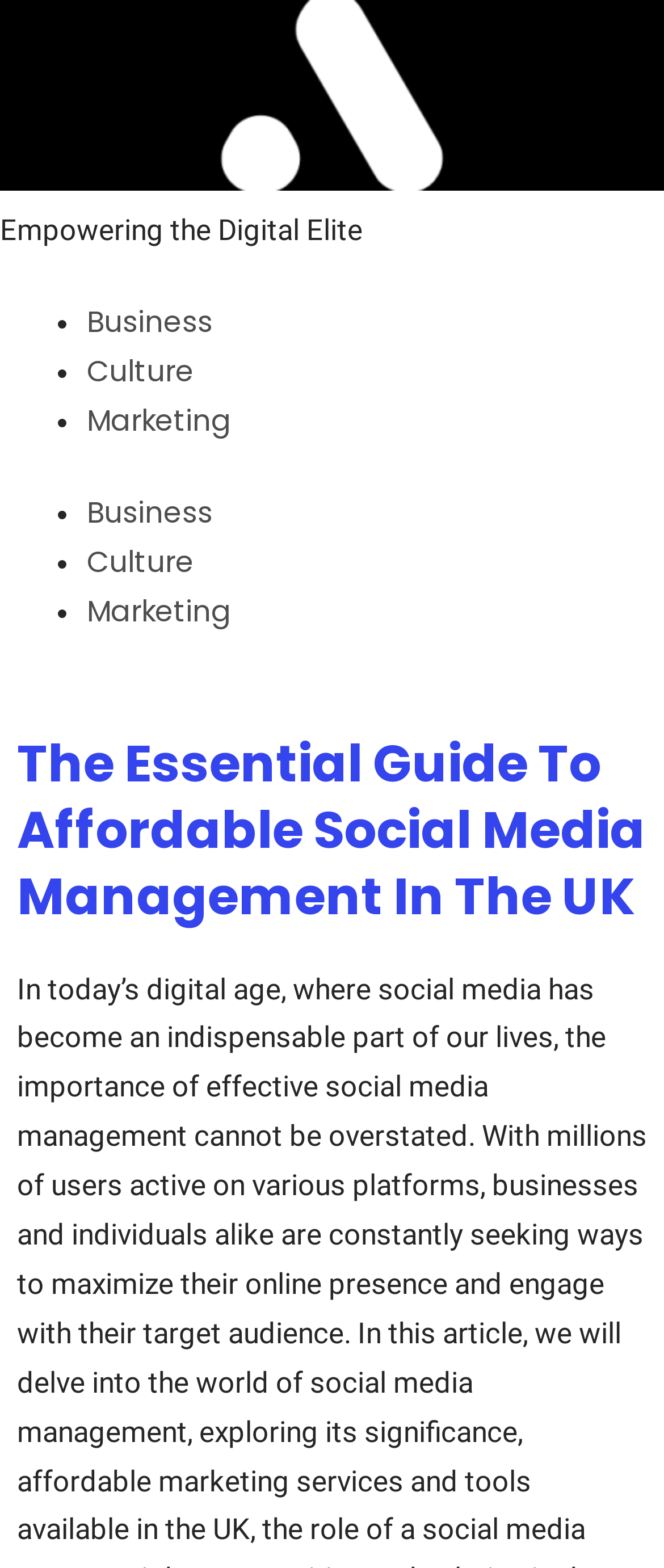Give a one-word or one-phrase response to the question:
What are the categories listed on the webpage?

Business, Culture, Marketing